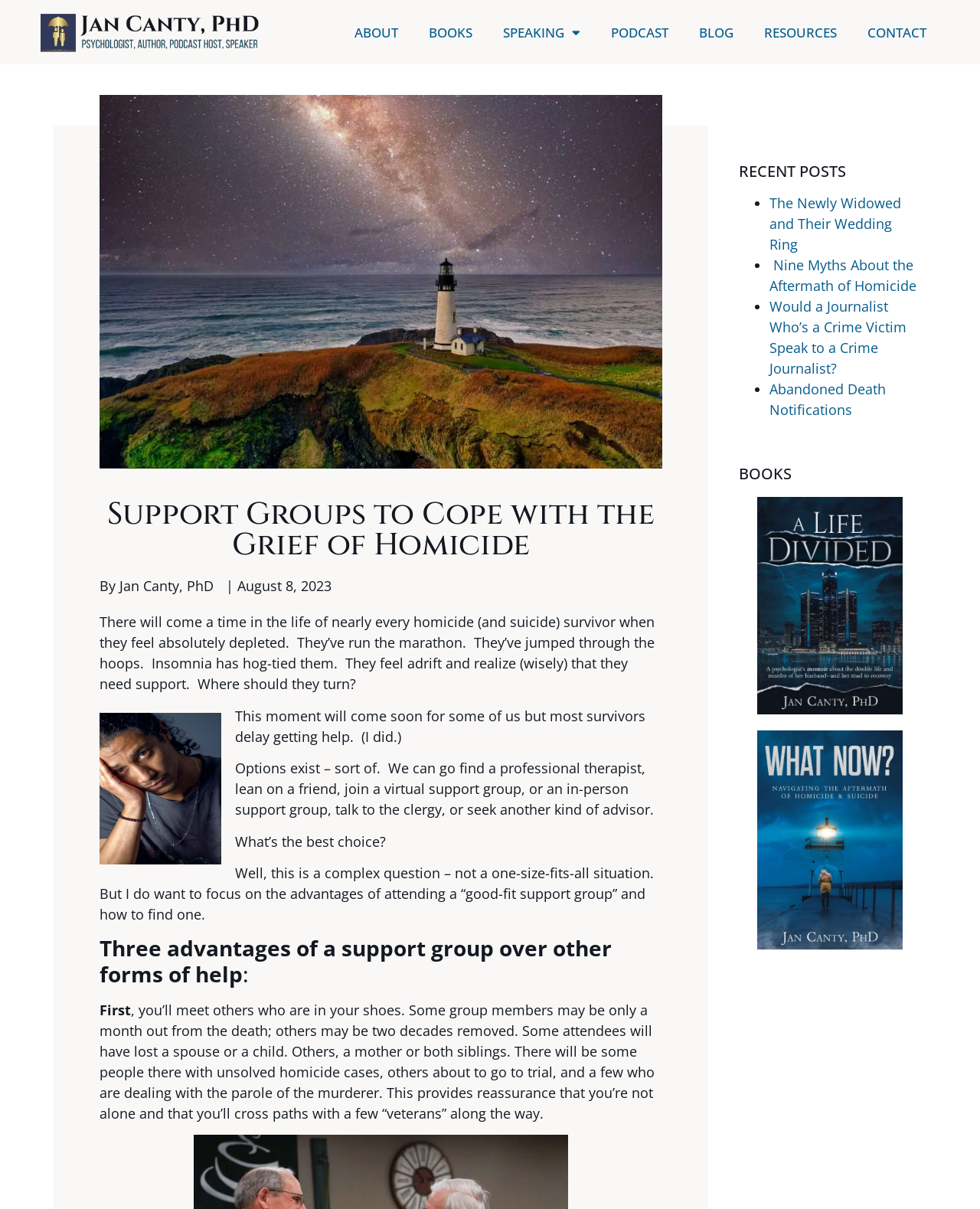What is the purpose of a support group?
Give a detailed explanation using the information visible in the image.

According to the webpage, one of the advantages of a support group is that it provides reassurance that you're not alone, as you'll meet others who are in your shoes, which is mentioned in the paragraph starting with 'First, you’ll meet others who are in your shoes'.